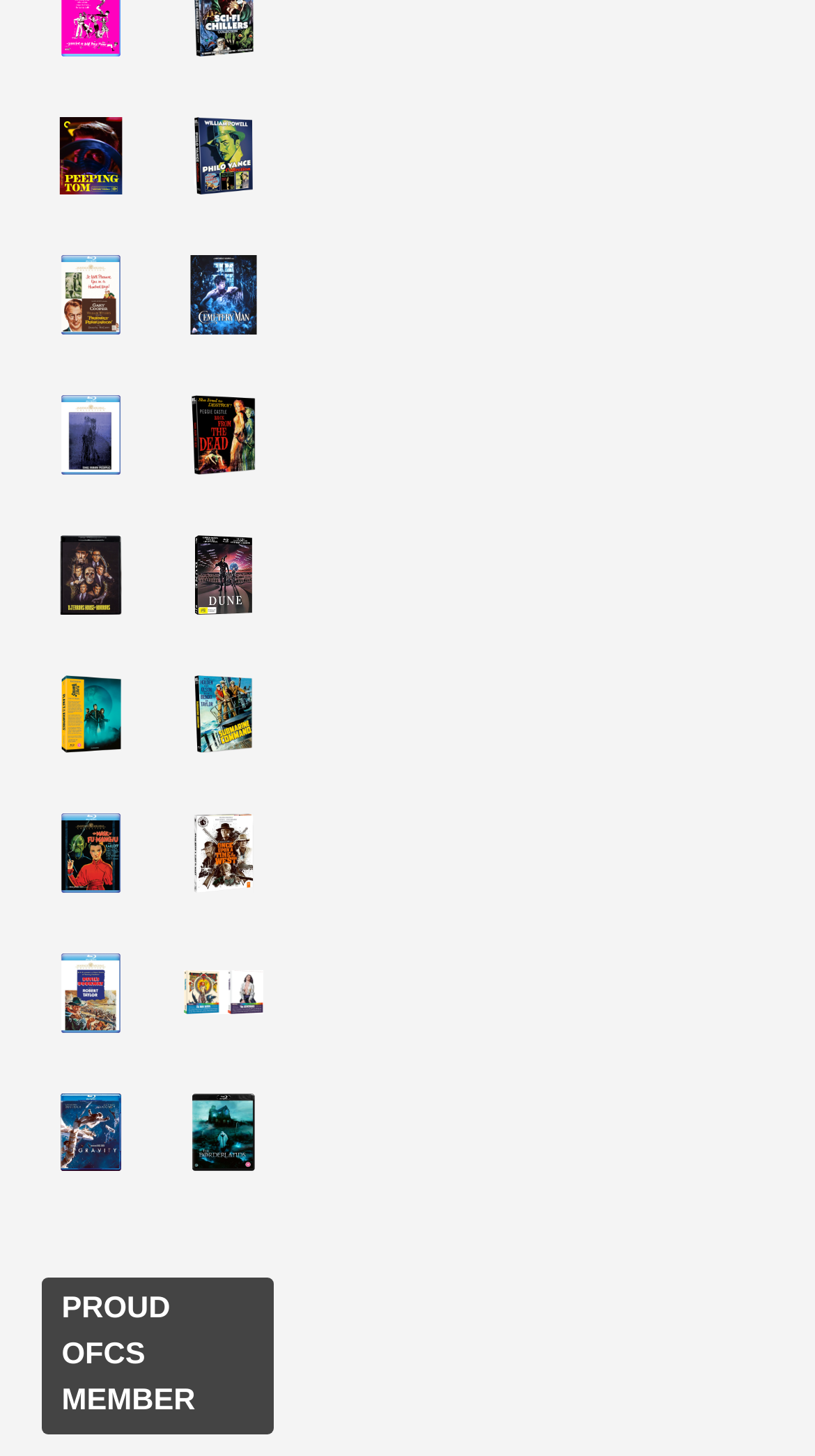Specify the bounding box coordinates (top-left x, top-left y, bottom-right x, bottom-right y) of the UI element in the screenshot that matches this description: alt="Back from the Dead"

[0.213, 0.264, 0.336, 0.337]